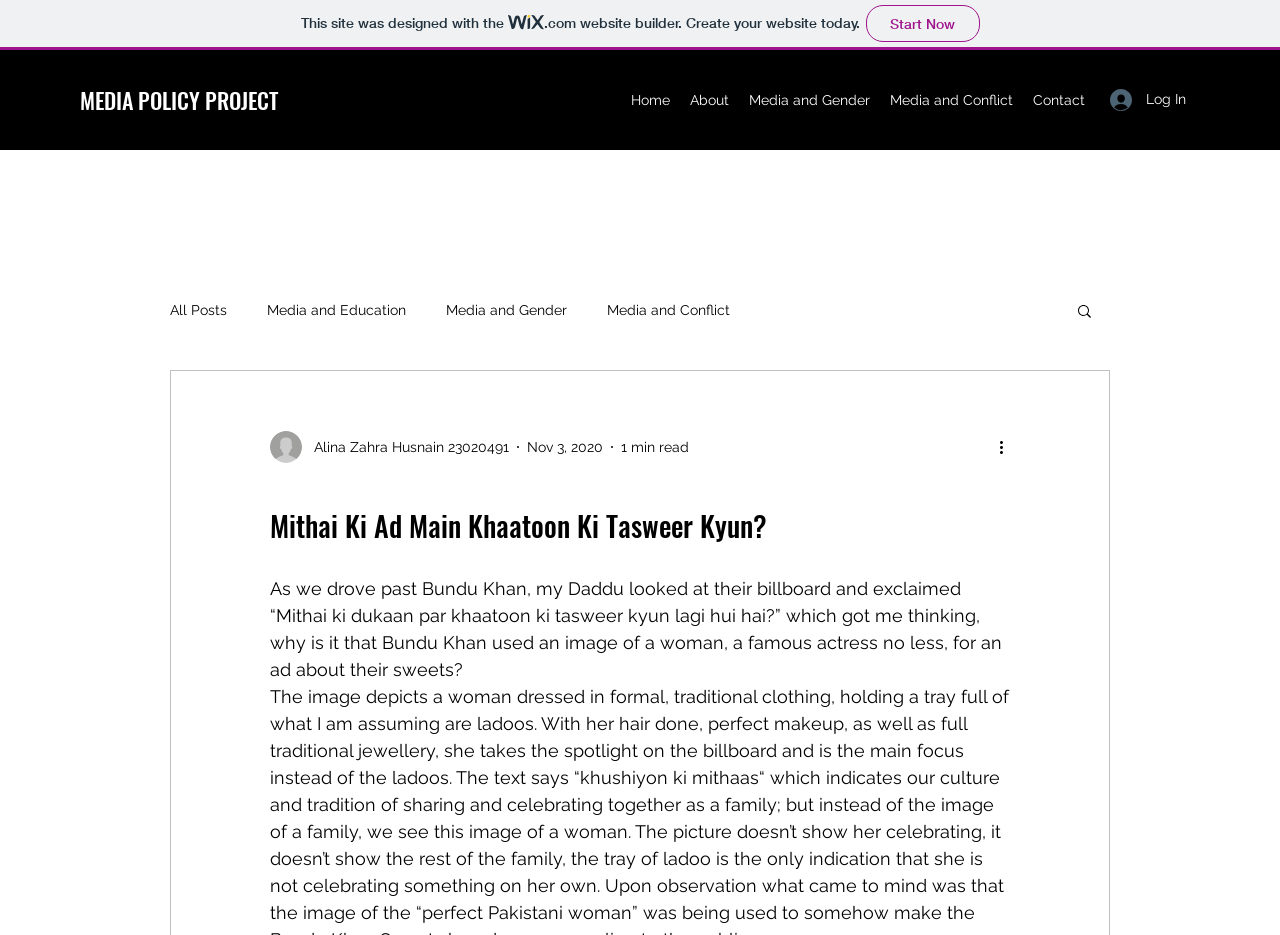Give a comprehensive overview of the webpage, including key elements.

The webpage appears to be a blog post titled "Mithai Ki Ad Main Khaatoon Ki Tasweer Kyun?" which translates to "Why is there a woman's picture on the sweet shop's billboard?" The post is written by Alina Zahra Husnain and was published on November 3, 2020.

At the top of the page, there is a link to create a website with Wix.com, accompanied by a small Wix logo. Below this, there are navigation links to different sections of the website, including "Home", "About", "Media and Gender", "Media and Conflict", and "Contact".

To the right of the navigation links, there is a "Log In" button with a small icon. Below this, there is a search bar with a "Search" button and a small magnifying glass icon.

The main content of the page is the blog post, which starts with a heading that matches the title of the post. The post begins with a story about the author's grandfather reacting to a billboard advertisement for a sweet shop, which features a picture of a woman. The author then ponders why the sweet shop used an image of a woman, a famous actress, to advertise their sweets.

There is a small image of the author, Alina Zahra Husnain, to the left of the post, along with the post's publication date and an estimate of the reading time. Below the post, there is a "More actions" button with a small icon.

The page also has a section for blog categories, with links to "All Posts", "Media and Education", "Media and Gender", and "Media and Conflict".